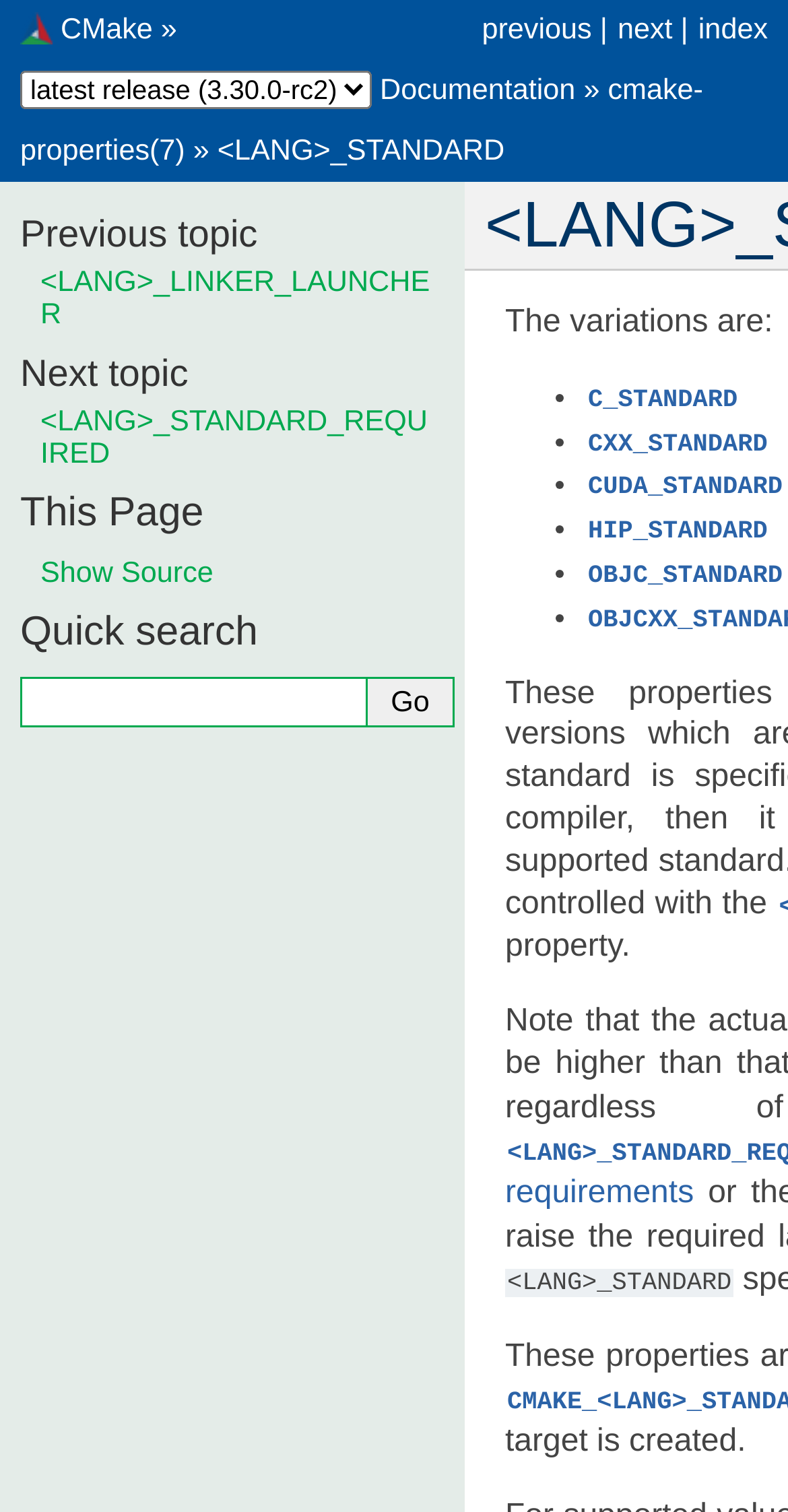Show the bounding box coordinates of the region that should be clicked to follow the instruction: "go to next topic."

[0.784, 0.009, 0.853, 0.031]